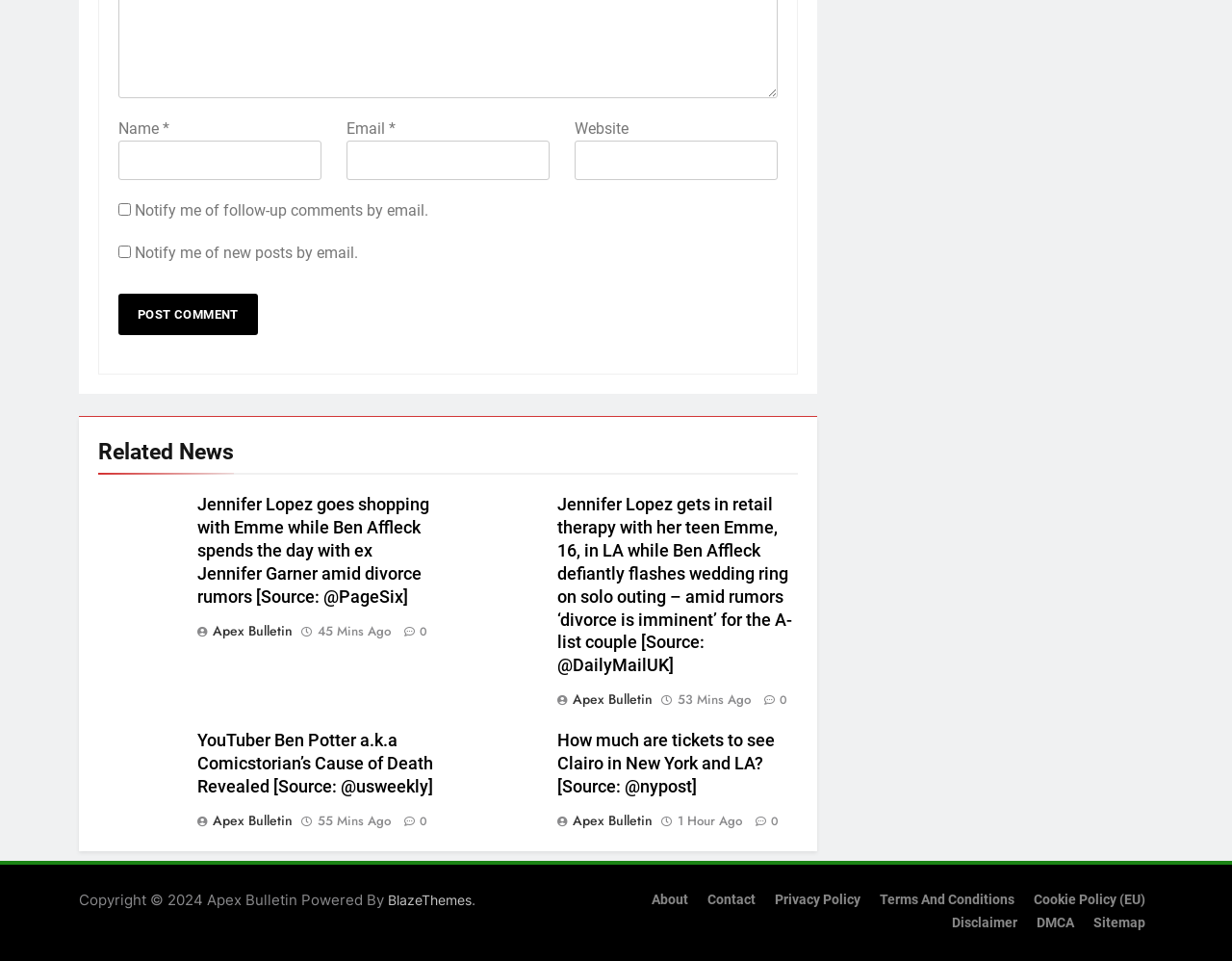How many articles are on this webpage?
Look at the image and respond with a one-word or short phrase answer.

4